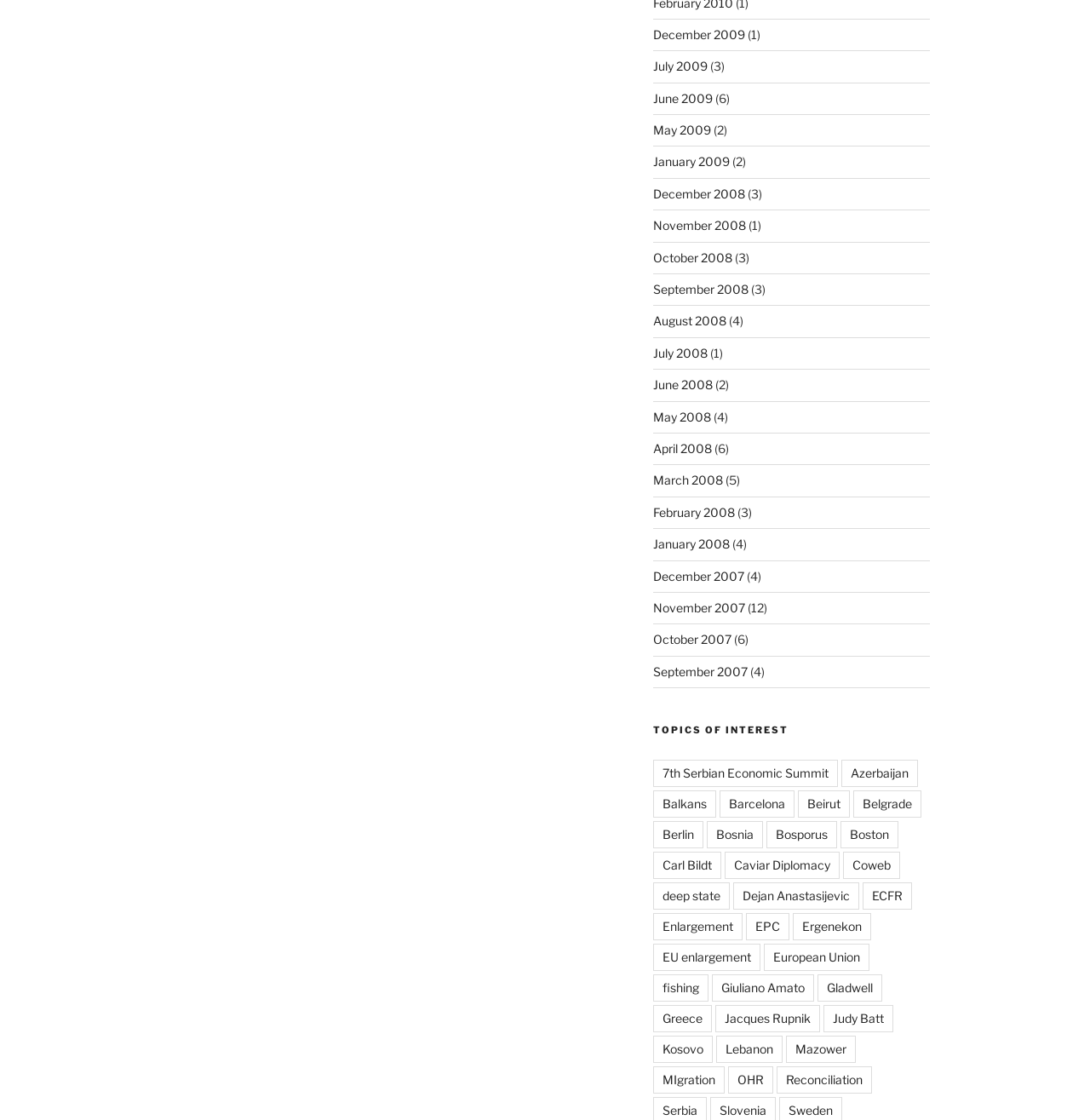Identify the bounding box coordinates for the UI element described as follows: December 2008. Use the format (top-left x, top-left y, bottom-right x, bottom-right y) and ensure all values are floating point numbers between 0 and 1.

[0.599, 0.166, 0.683, 0.179]